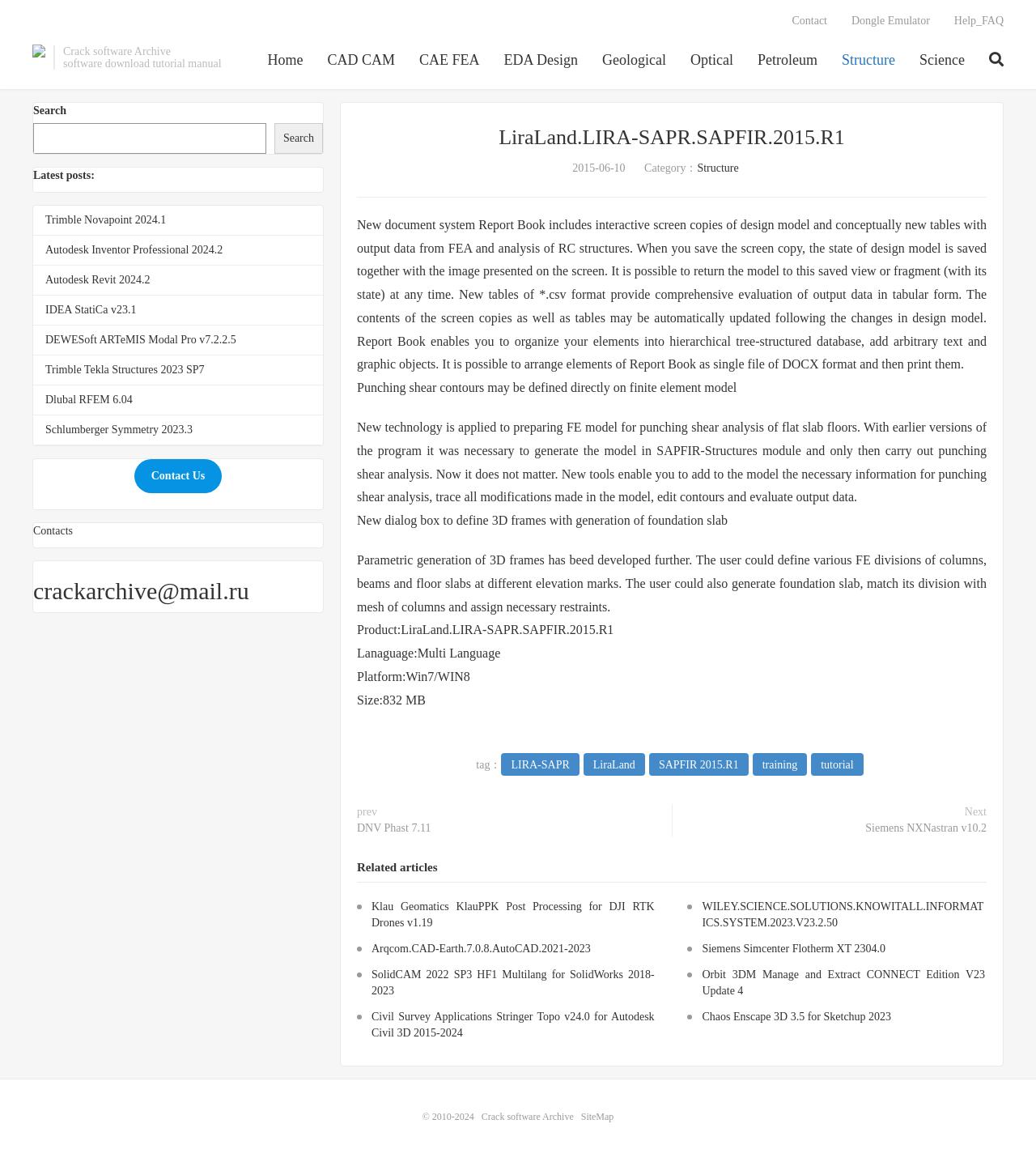Please determine the bounding box coordinates for the element with the description: "Autodesk Inventor Professional 2024.2".

[0.044, 0.21, 0.215, 0.22]